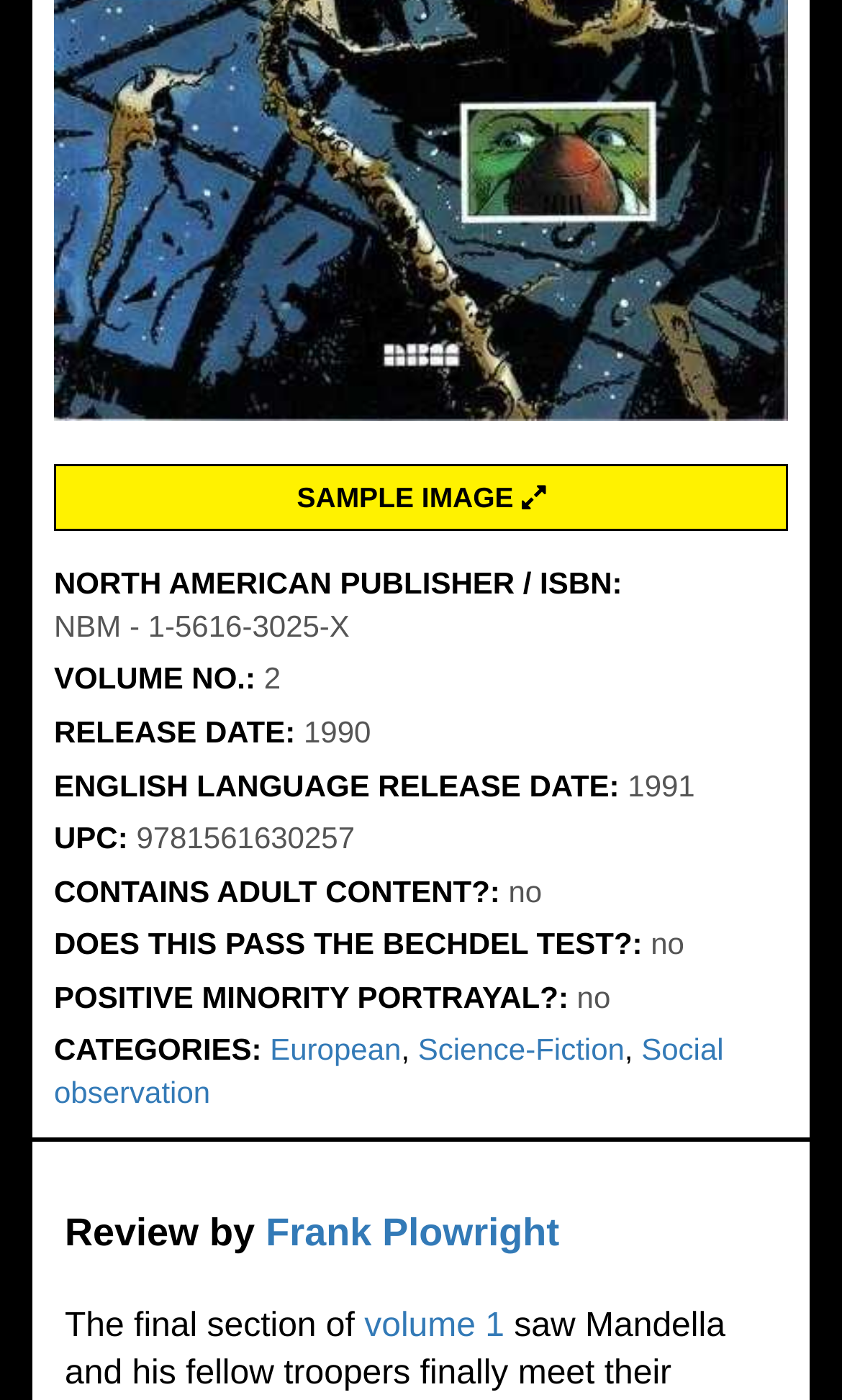Respond to the question below with a single word or phrase:
Does the book contain adult content?

no